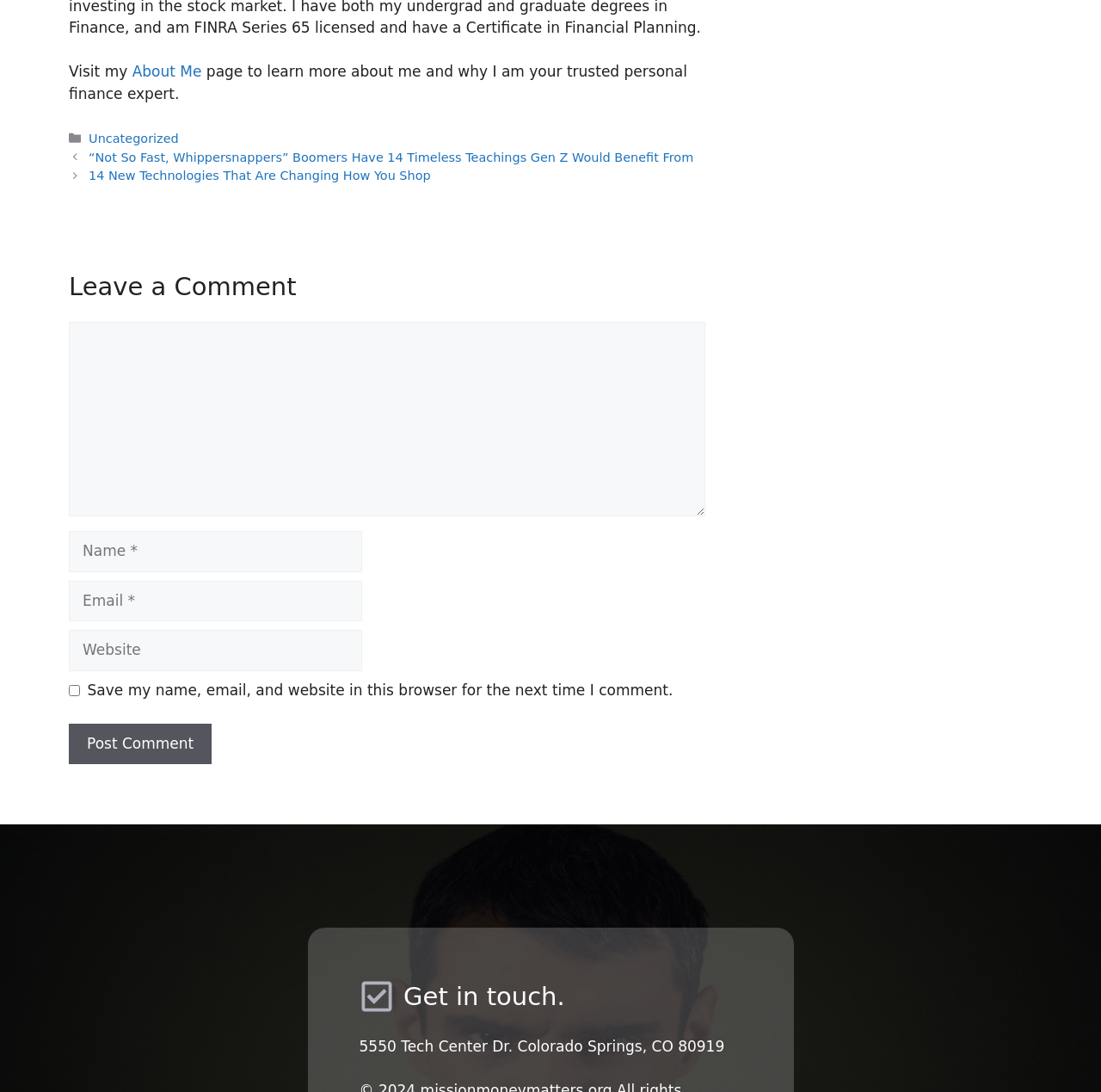How many text boxes are there in the comment section?
Using the image, elaborate on the answer with as much detail as possible.

There are four text boxes in the comment section: one for comment, one for name, one for email, and one for website.